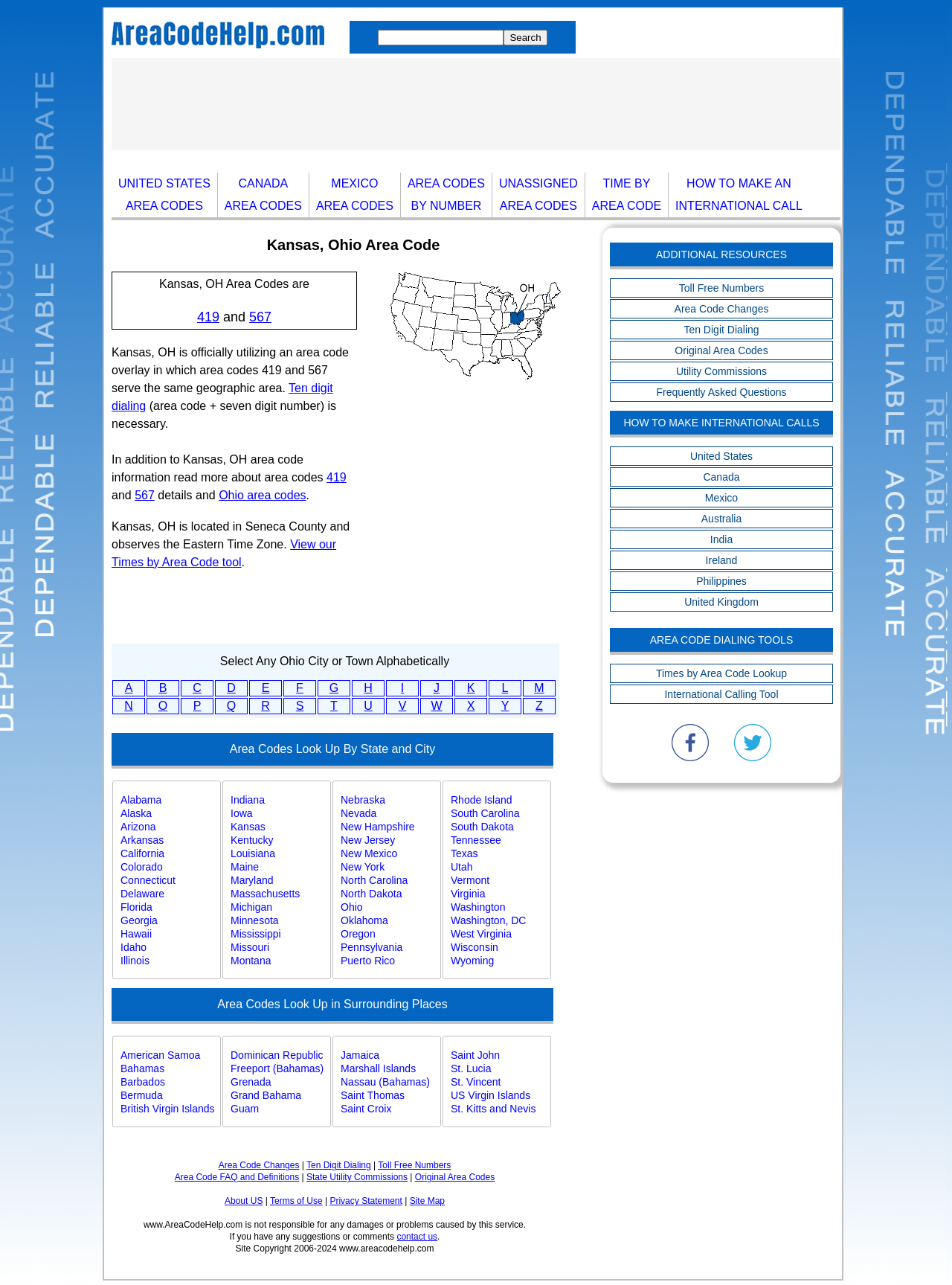What area codes serve Kansas, OH?
Please provide a comprehensive answer based on the visual information in the image.

Based on the webpage, I found the information under the heading 'Kansas, Ohio Area Code' which states 'Kansas, OH Area Codes are' and then lists the area codes 419 and 567.